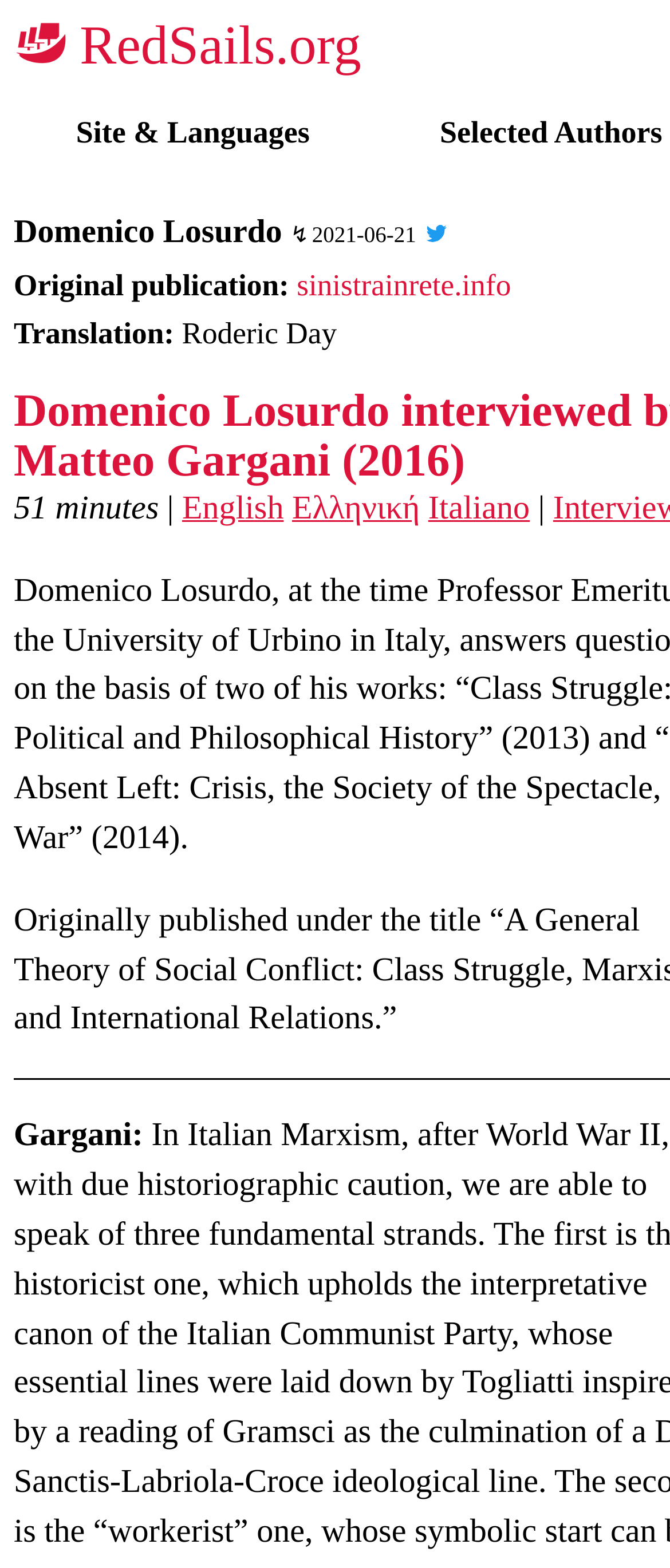How long is the interview?
Provide a thorough and detailed answer to the question.

I found the answer by looking at the static text elements under the 'Selected Authors' section. The static text '51 minutes' is a standalone element, which suggests that it is the duration of the interview.